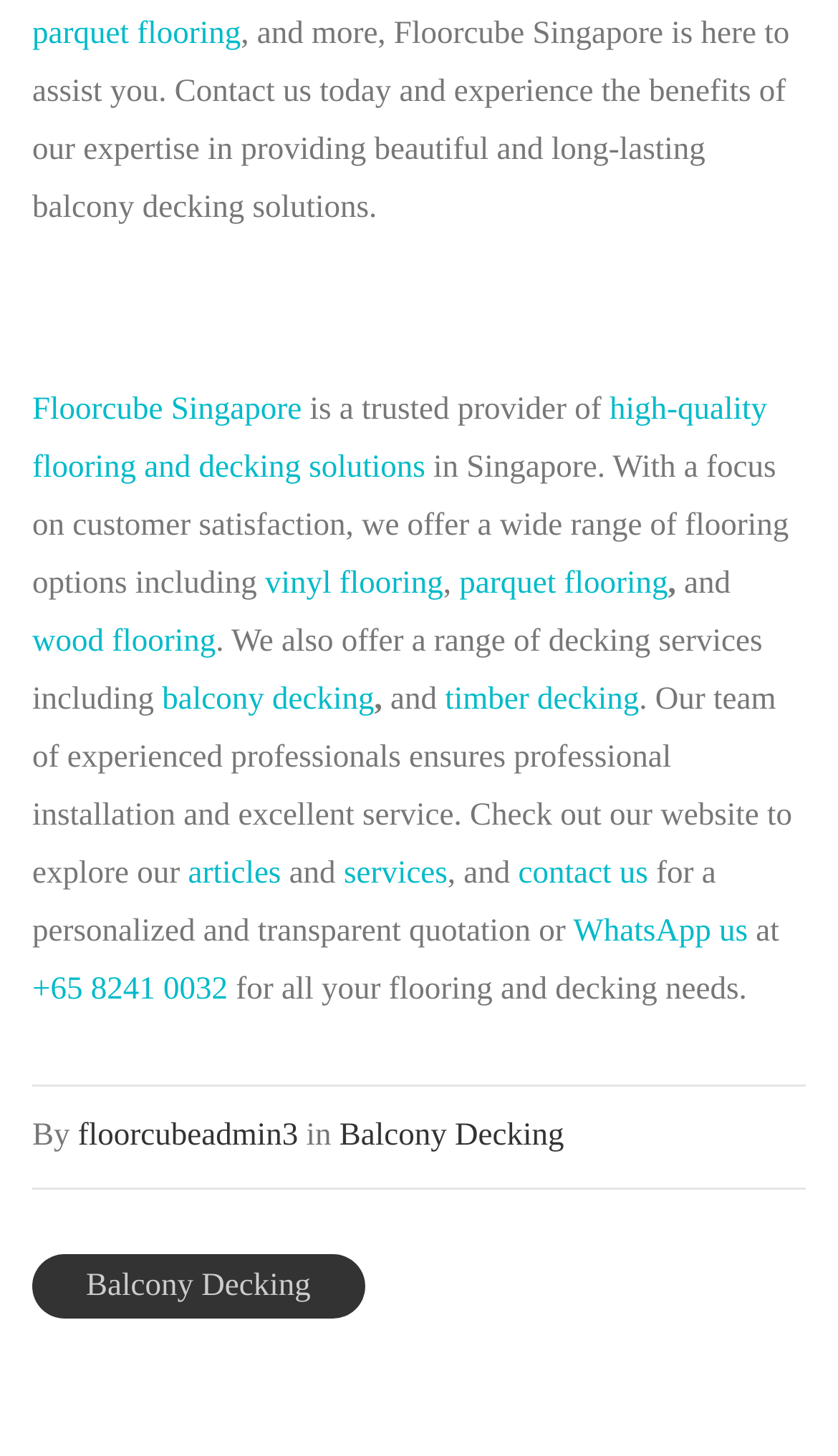Please identify the bounding box coordinates of the element's region that should be clicked to execute the following instruction: "WhatsApp for flooring and decking needs". The bounding box coordinates must be four float numbers between 0 and 1, i.e., [left, top, right, bottom].

[0.684, 0.629, 0.892, 0.652]